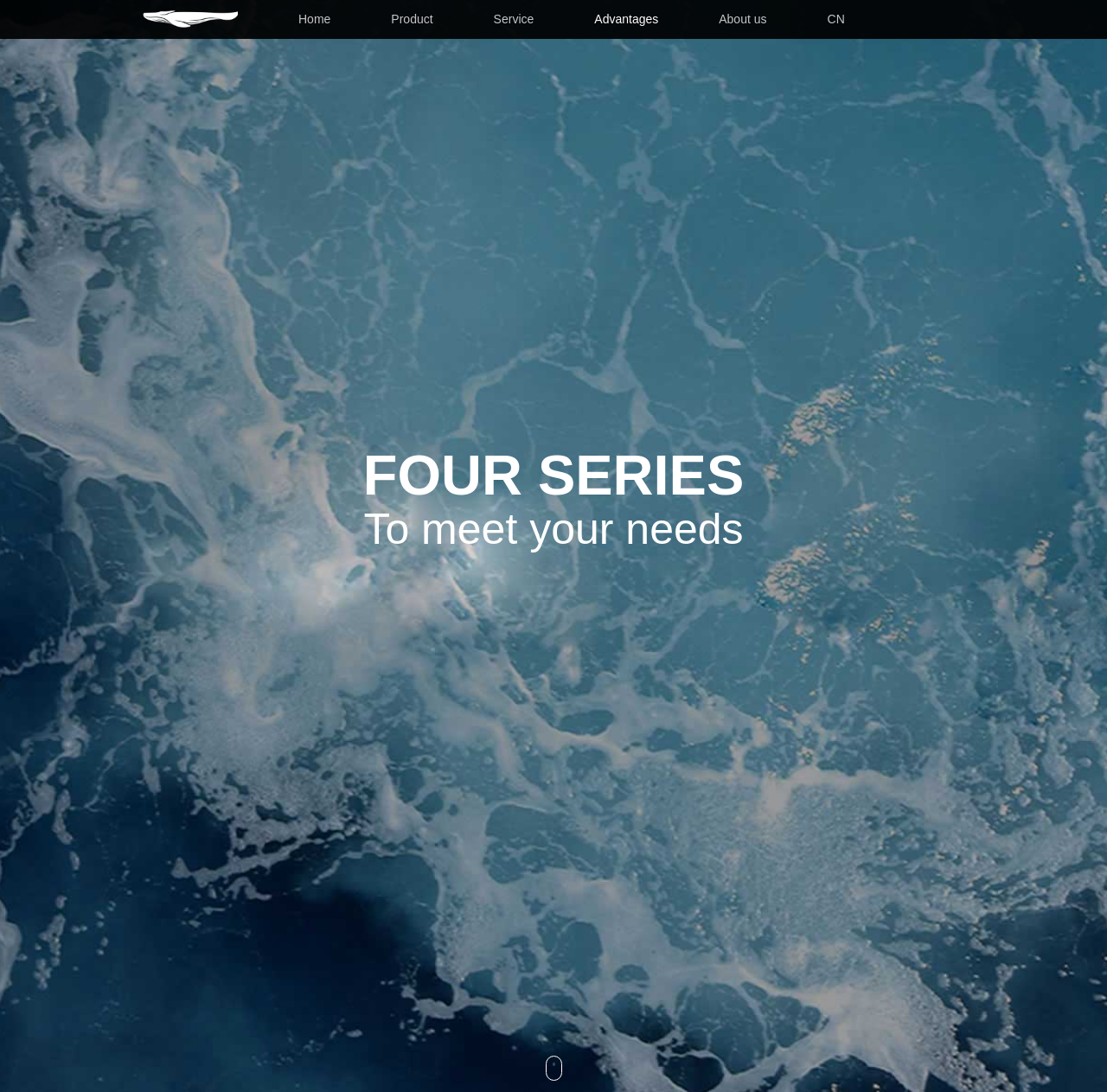Give a one-word or phrase response to the following question: What is the theme of the 'FOUR SERIES' section?

Sanitary ware